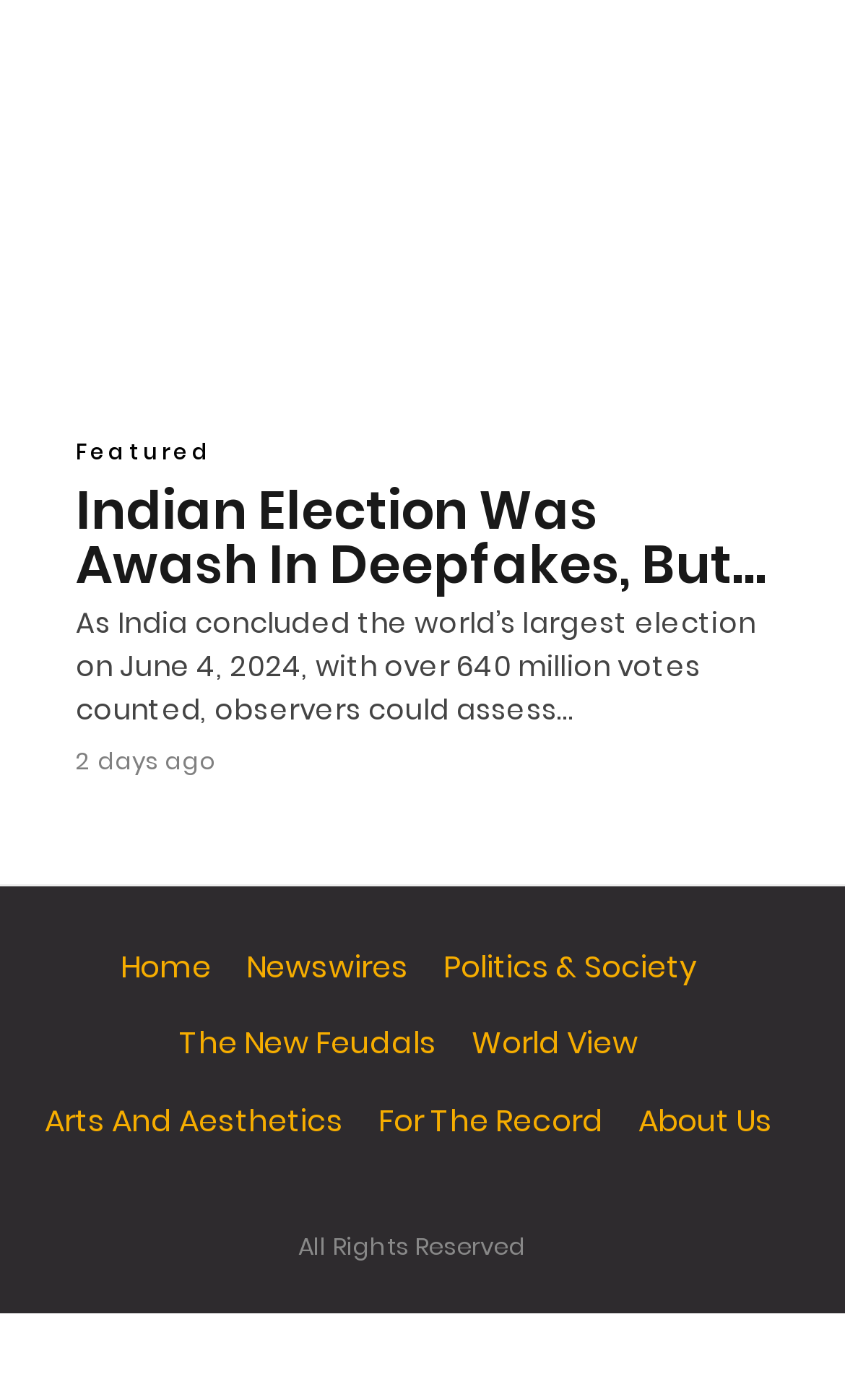Determine the bounding box coordinates for the region that must be clicked to execute the following instruction: "visit home page".

[0.142, 0.675, 0.25, 0.706]